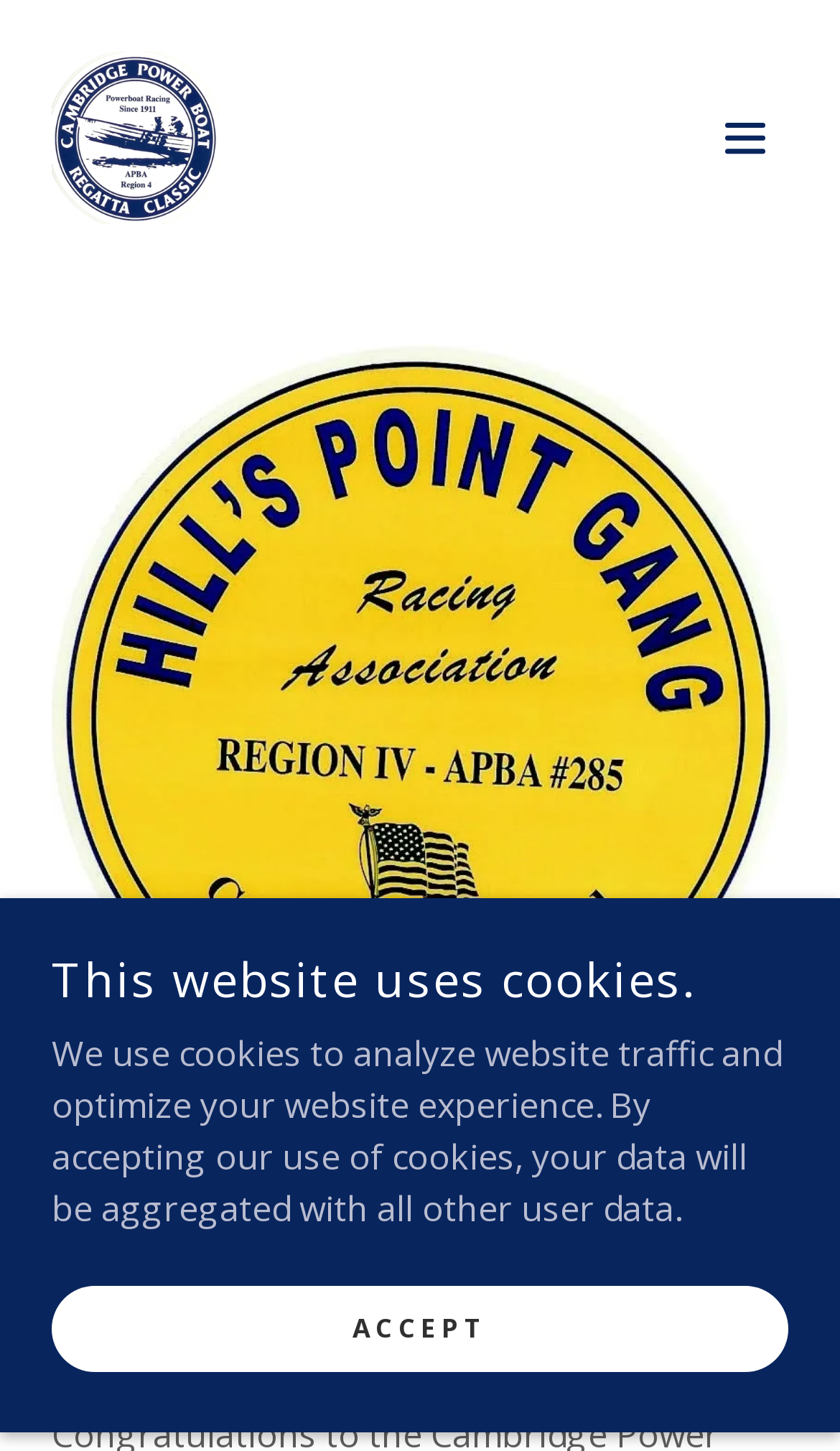What is the name of the racing association?
Look at the screenshot and respond with a single word or phrase.

Hill's Point Gang Racing Association